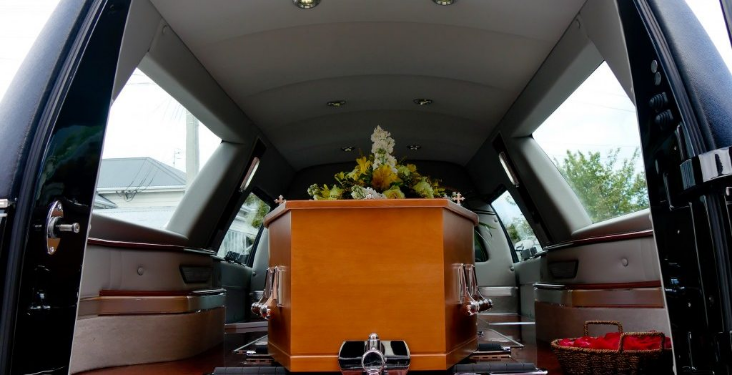Create a vivid and detailed description of the image.

The image depicts the interior of a hearse, offering a poignant glimpse into the solemnity of life’s final journey. At the center lies a beautifully crafted wooden casket, adorned with a vibrant arrangement of flowers, symbolizing a farewell filled with love and remembrance. The plush leather seating within the hearse suggests a design focused on comfort and respect, providing a dignified environment for loved ones during a difficult time. Natural light filters softly through the windows, illuminating the space while contrasting with the dark exterior. This image captures an essential aspect of funeral planning, emphasizing the need to prepare for such significant moments in life, as discussed in the article "Planning Ahead: Preparing for Your Passing."